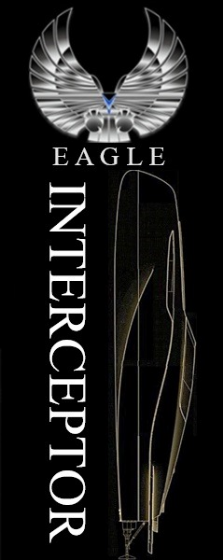Please give a succinct answer using a single word or phrase:
What is the aesthetic of the Eagle Interceptor's design?

Modern